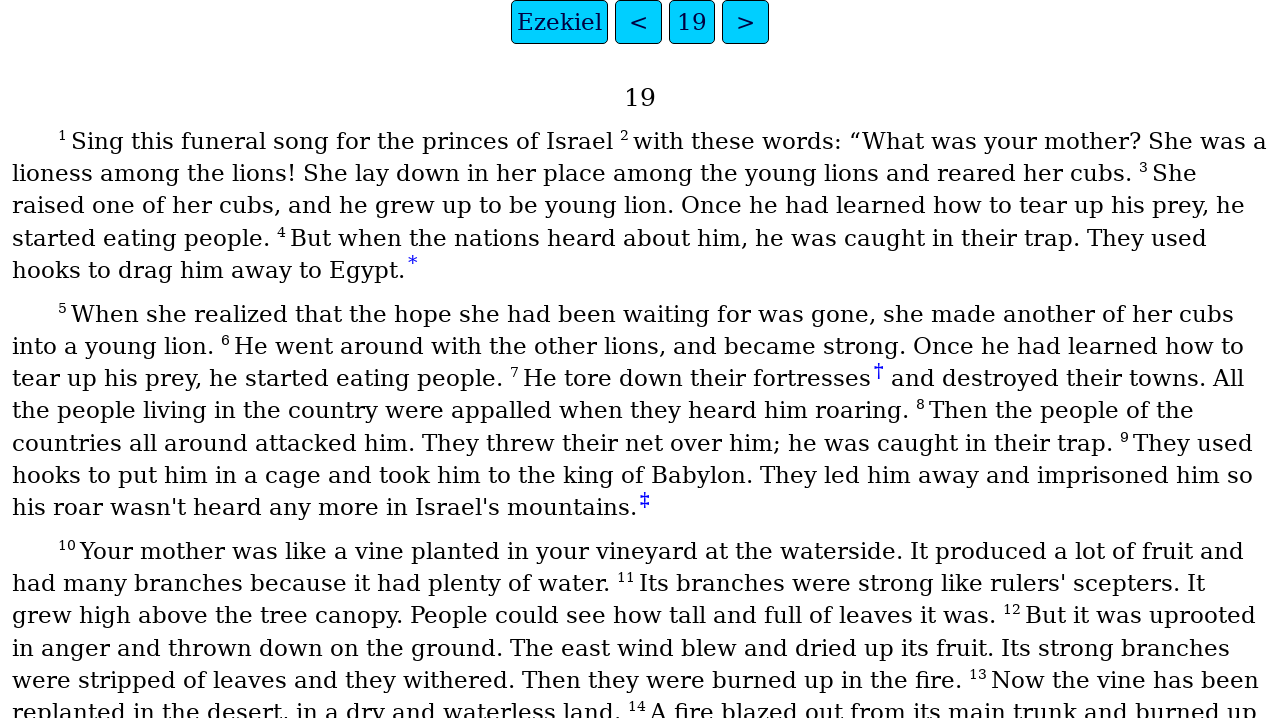Explain in detail what is displayed on the webpage.

The webpage appears to be a digital version of the Bible, specifically the book of Ezekiel, chapter 19. At the top of the page, there are four links: "Ezekiel", "<", "19", and ">". These links are positioned horizontally, with "Ezekiel" on the left and ">" on the right.

Below the links, there are 14 sections of text, each labeled with a number from 1 to 14. These sections are arranged vertically, with each section consisting of a number followed by a passage of text. The text passages are quite long, with some spanning multiple lines.

The content of the text passages appears to be a poetic and prophetic description of a lioness and her cubs, with themes of power, destruction, and judgment. The text is written in a formal, biblical style, with some sections including footnotes or annotations marked with symbols such as "*" and "†".

Throughout the page, the text is arranged in a clear and readable format, with ample spacing between sections and lines. There are no images on the page, and the focus is solely on the text. Overall, the webpage presents a solemn and contemplative atmosphere, inviting the reader to engage with the biblical text.